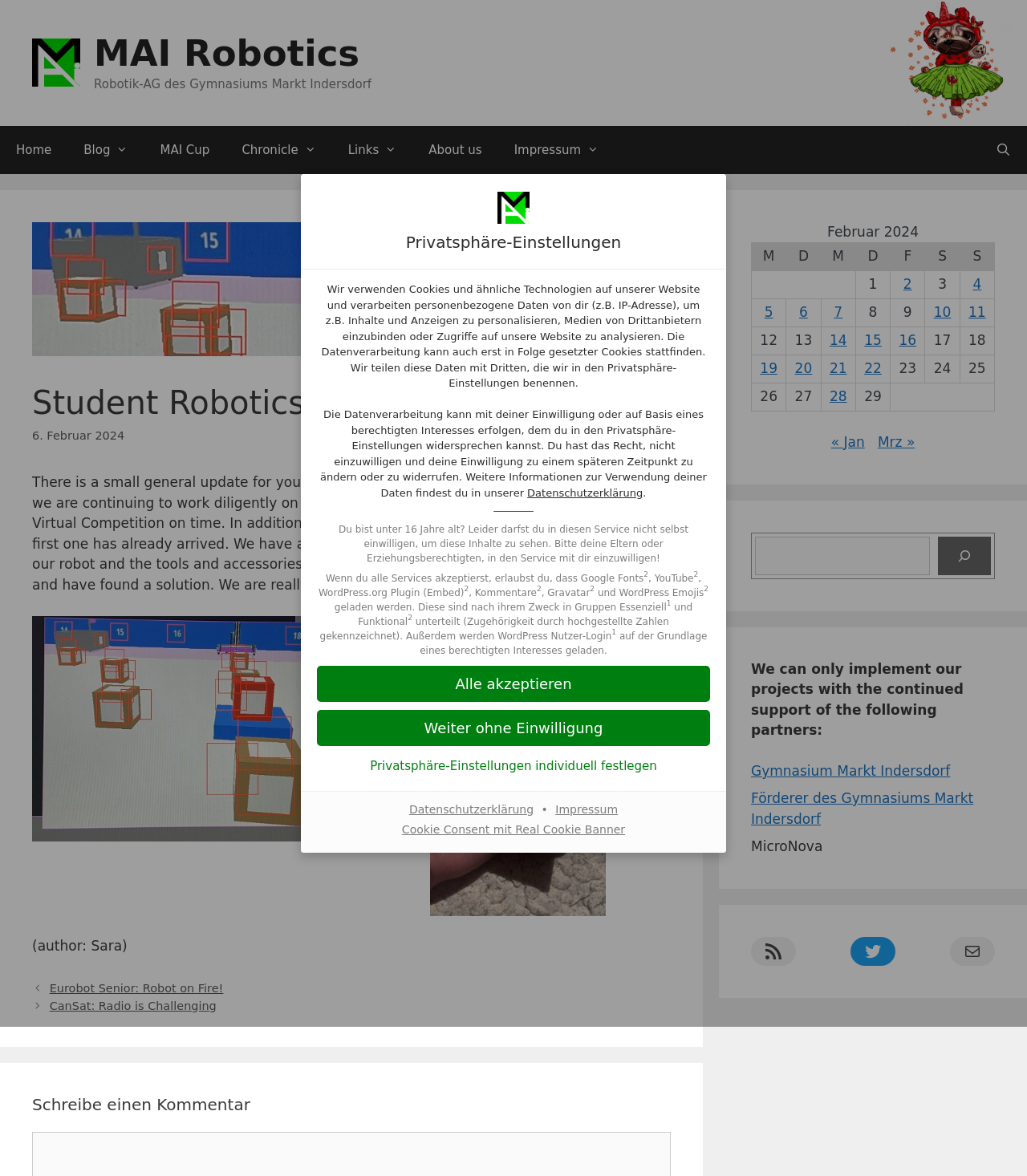Given the description of a UI element: "Belo Horizonte", identify the bounding box coordinates of the matching element in the webpage screenshot.

None